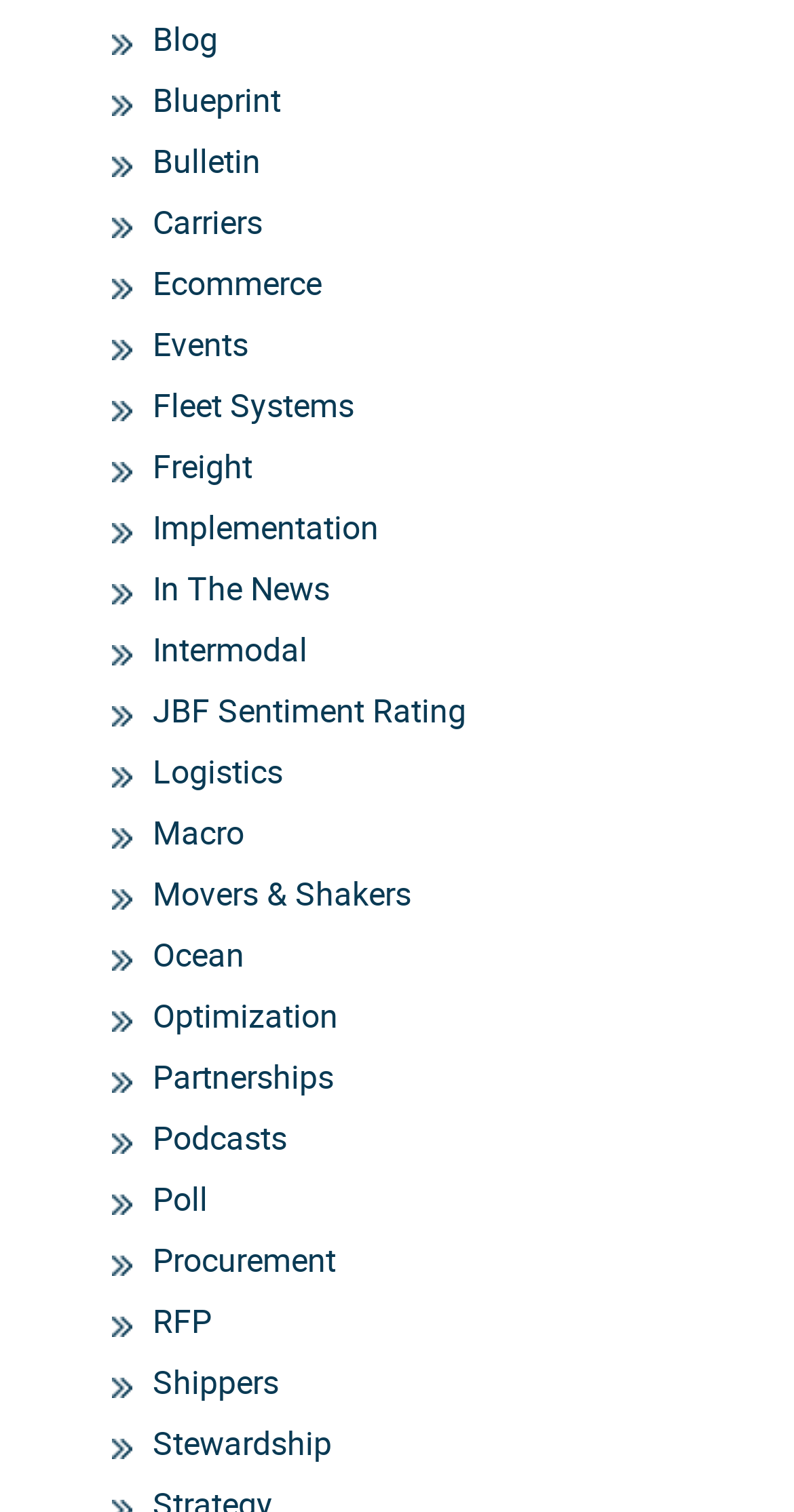Please mark the clickable region by giving the bounding box coordinates needed to complete this instruction: "go to blog".

[0.192, 0.011, 0.274, 0.041]